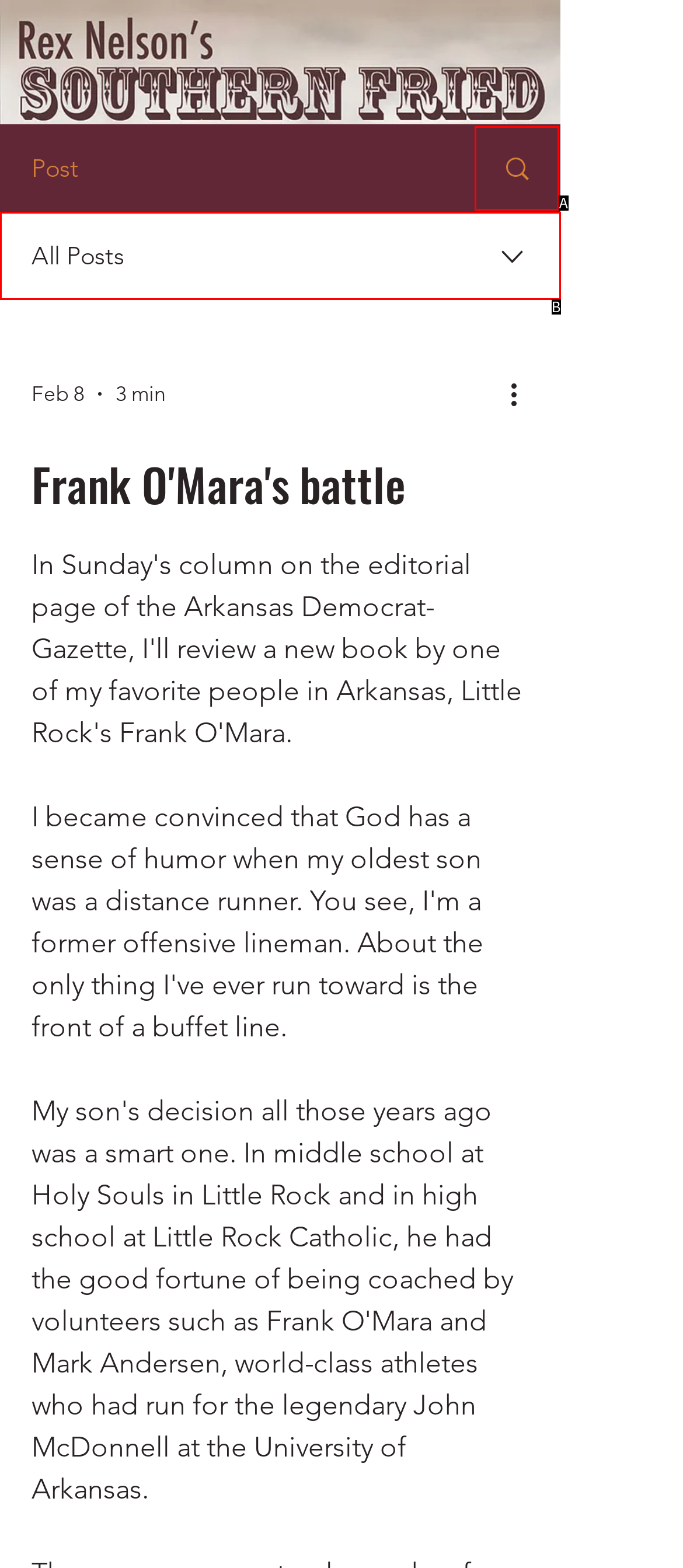Select the letter that corresponds to this element description: Search
Answer with the letter of the correct option directly.

A